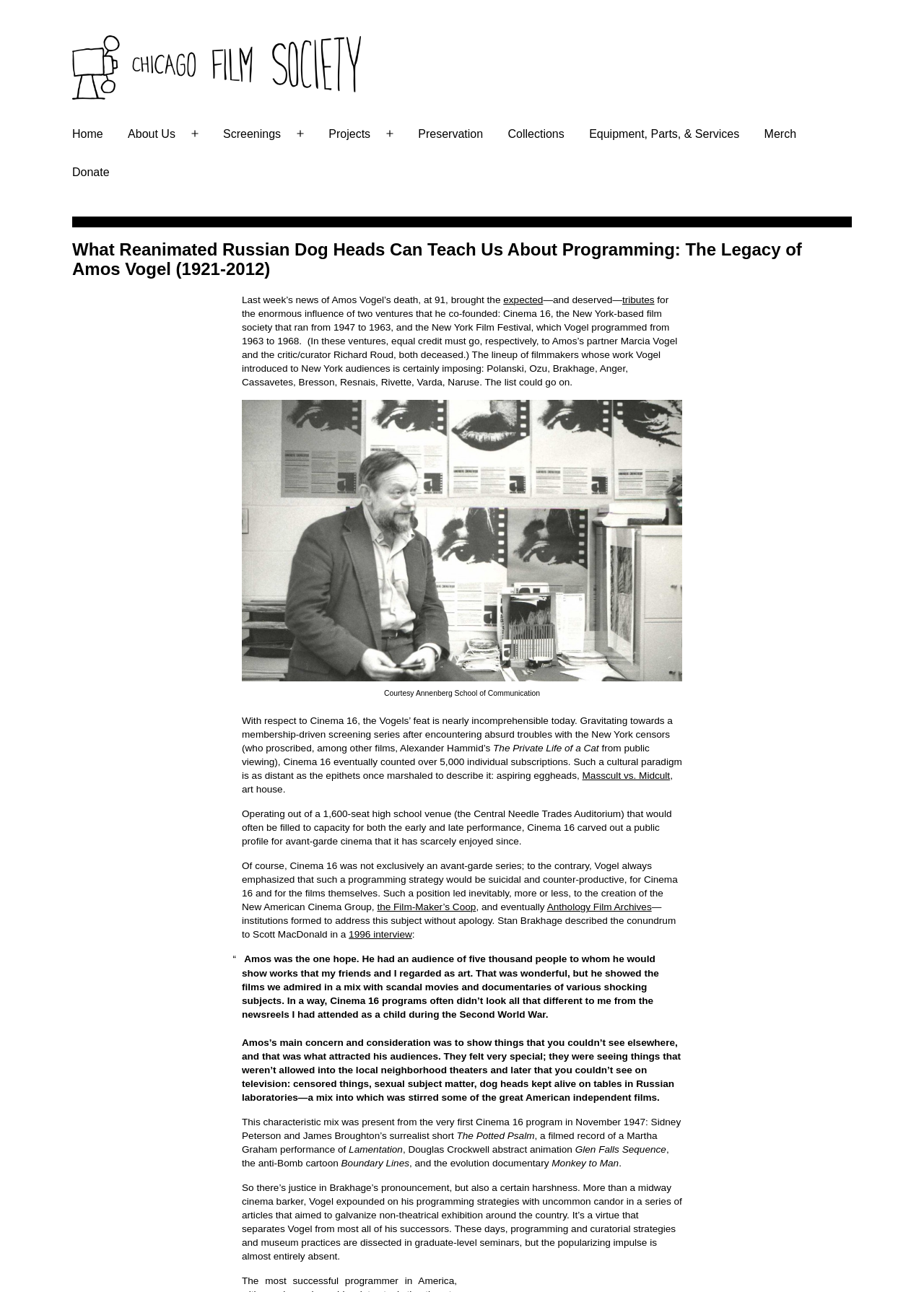What is the name of the person being discussed in the article?
Give a thorough and detailed response to the question.

I found the answer by reading the article, which mentions Amos Vogel as the person who co-founded Cinema 16 and the New York Film Festival. The article also mentions his death at the age of 91.